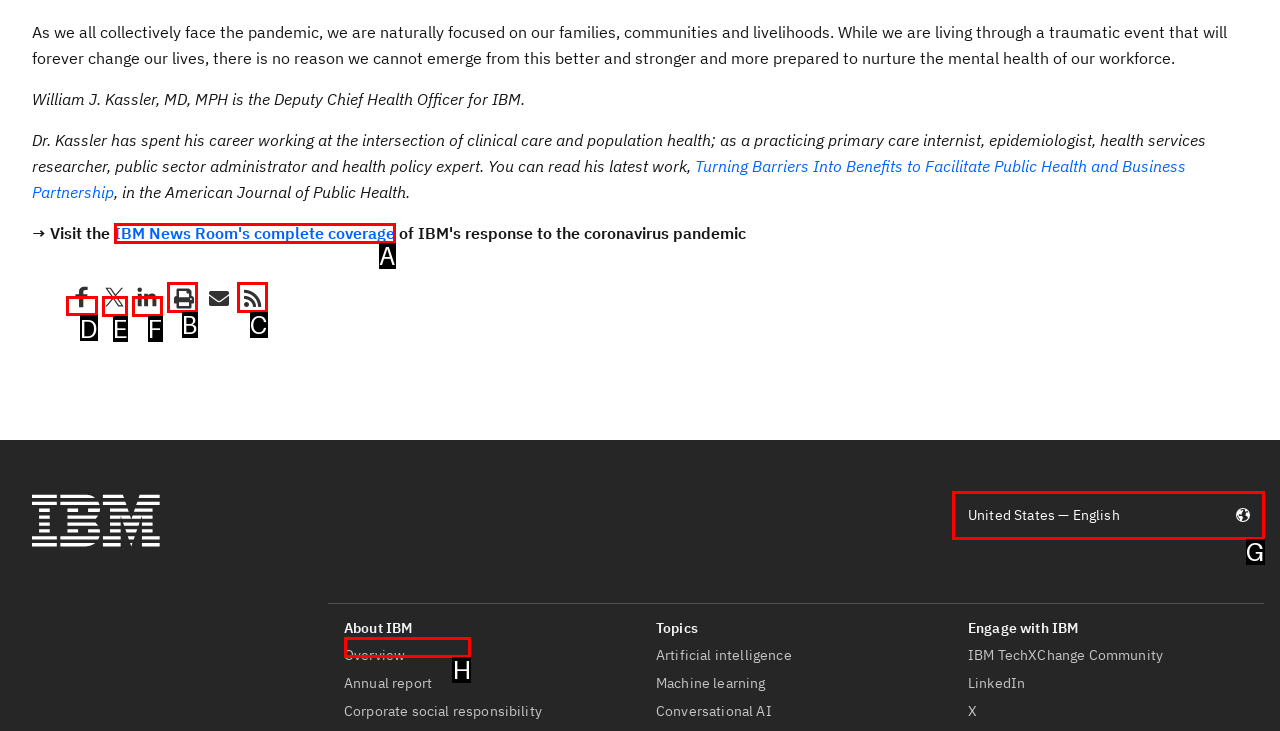Tell me which one HTML element you should click to complete the following task: Share on Facebook
Answer with the option's letter from the given choices directly.

D